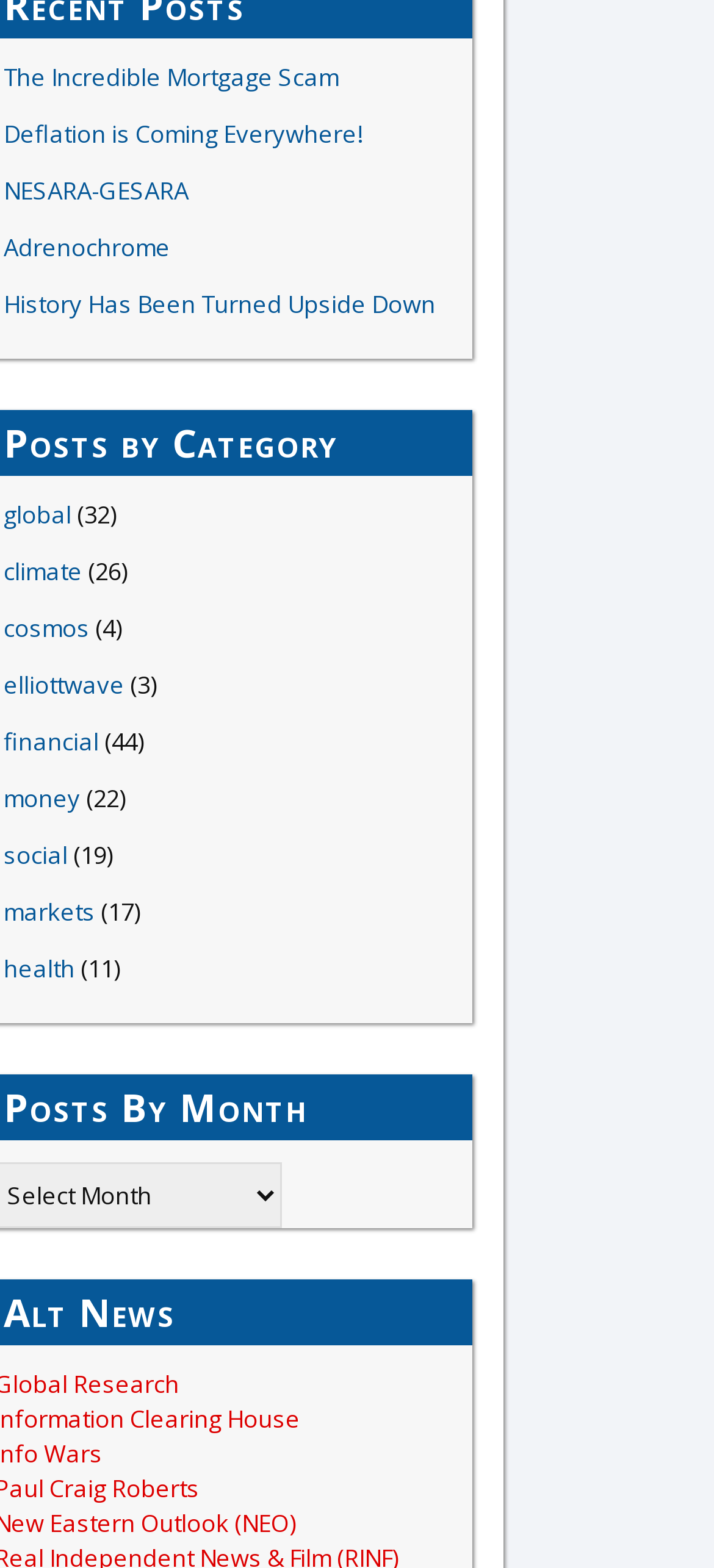Given the element description "cosmos", identify the bounding box of the corresponding UI element.

[0.005, 0.39, 0.126, 0.411]